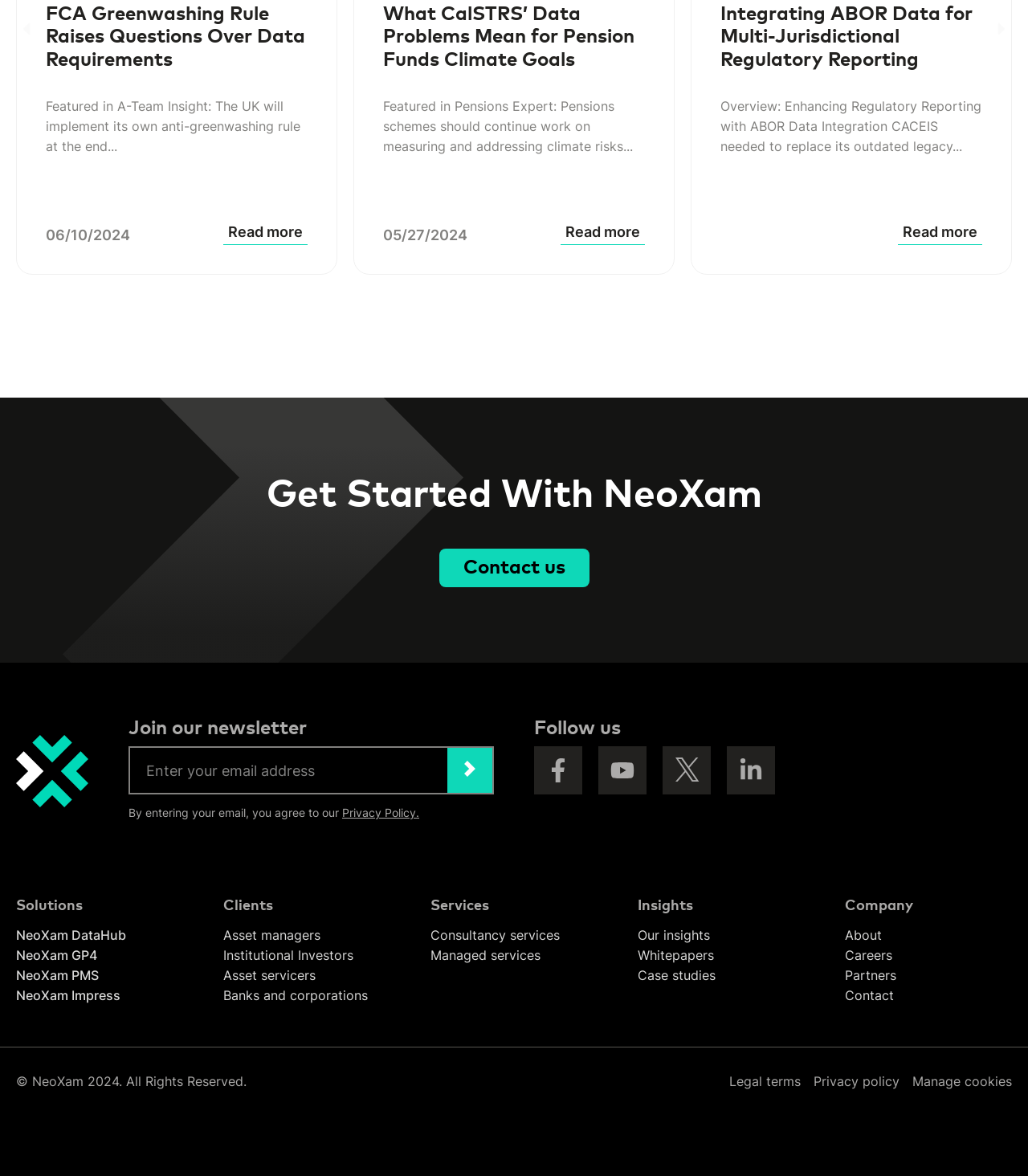Please identify the bounding box coordinates of the region to click in order to complete the given instruction: "Submit your email to join the newsletter". The coordinates should be four float numbers between 0 and 1, i.e., [left, top, right, bottom].

[0.435, 0.636, 0.479, 0.674]